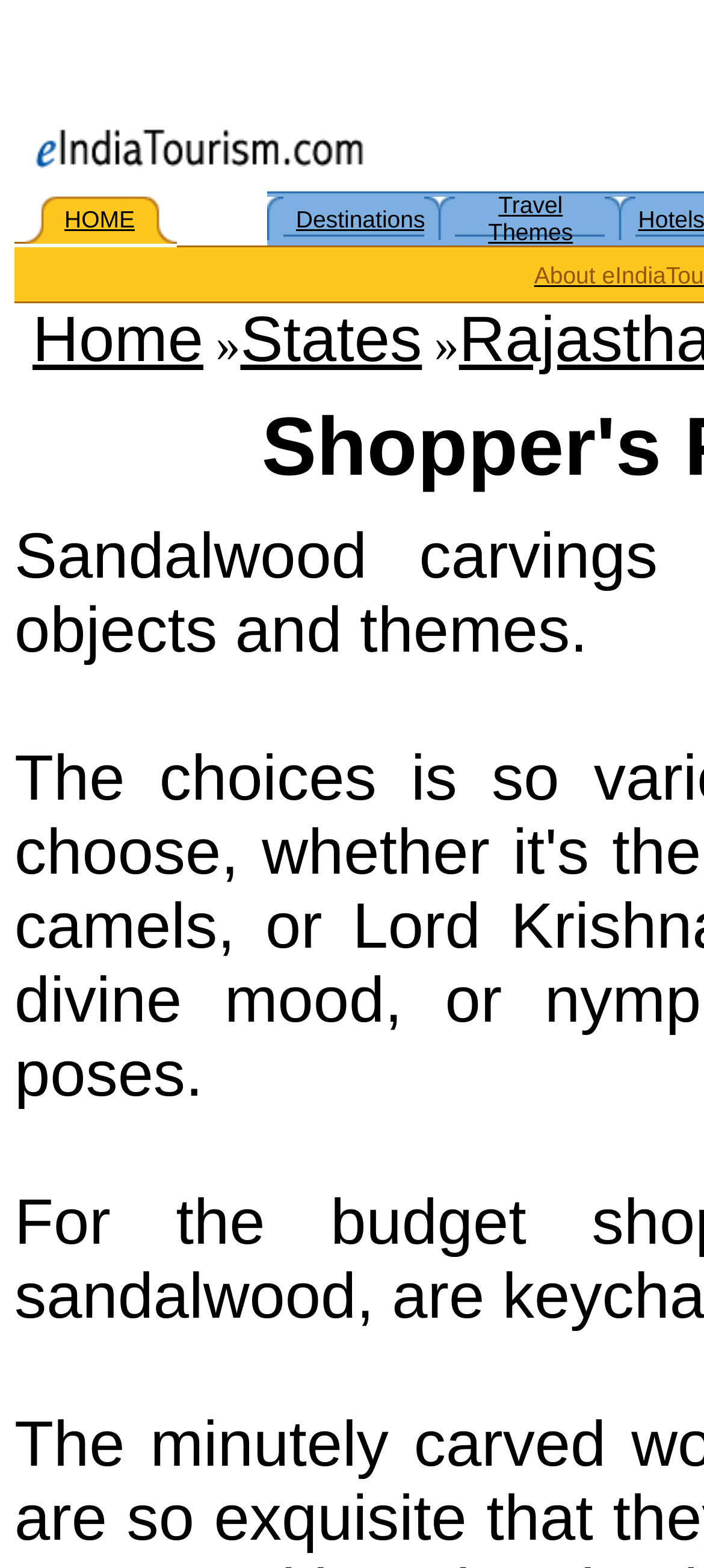Give a detailed account of the webpage, highlighting key information.

The webpage appears to be a travel-related website, specifically focused on Rajasthan, India. At the top-left corner, there is a logo image with the text "eIndiaotourism.com". Below the logo, there is a navigation menu with several links, including "HOME", "Destinations", "Travel Themes", and others. Each link is accompanied by a small image.

The "HOME" link is located at the top-left of the navigation menu, followed by other links to the right. The links are separated by small images, creating a visually appealing layout. The "Destinations" link is located roughly in the middle of the navigation menu, and the "Travel Themes" link is located towards the right.

Below the navigation menu, there are several small images arranged horizontally, possibly representing different travel destinations or themes. These images are not accompanied by any text.

In the top-right corner, there is another image, and below it, there is a link to "Home" and another link to "States". These links are separated by a small arrow symbol (»).

Overall, the webpage appears to be a travel website that provides information about Rajasthan, India, and offers various travel-related services or resources.